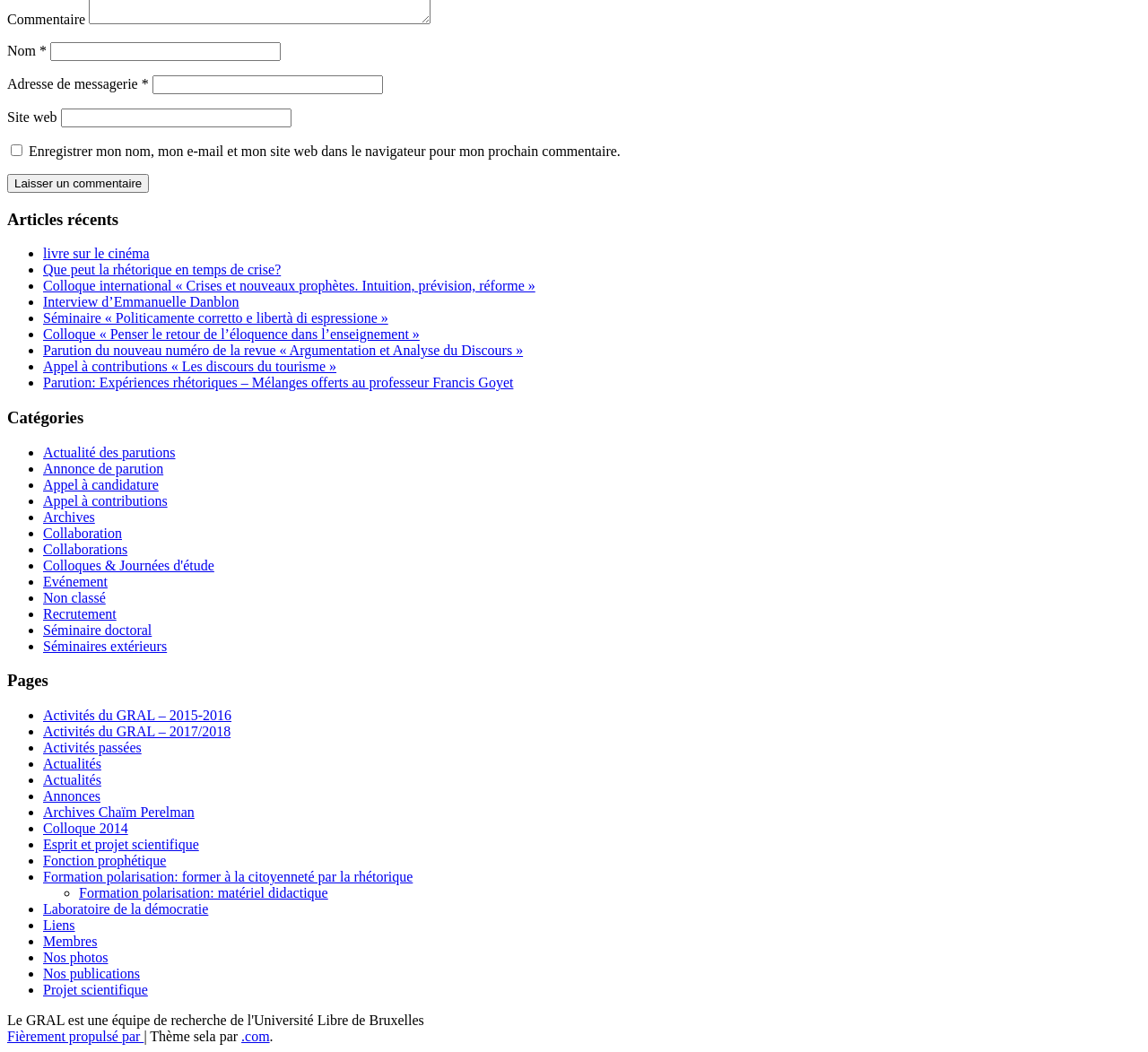Provide a one-word or brief phrase answer to the question:
What is the button at the bottom of the comment form for?

Leave a comment